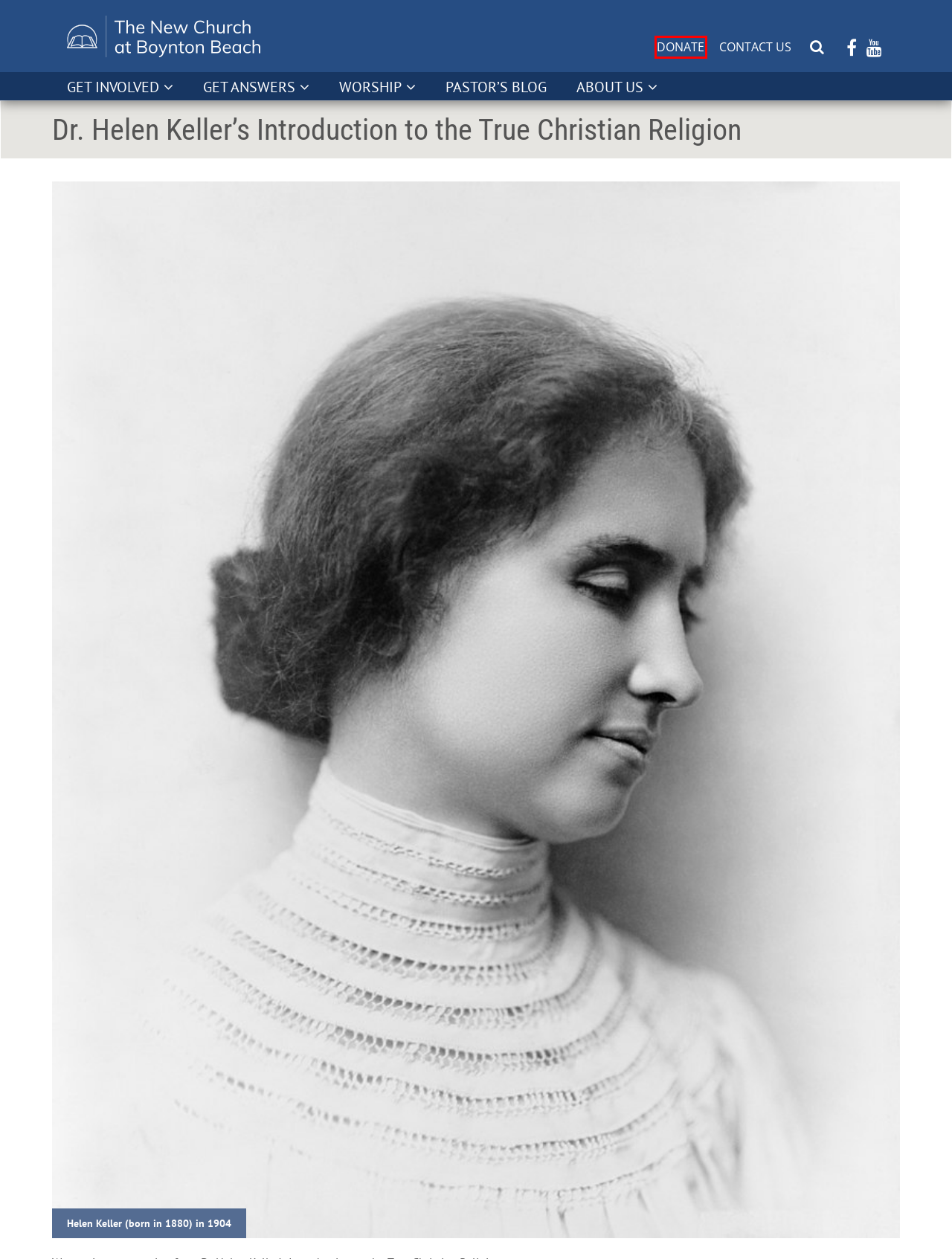Look at the screenshot of a webpage, where a red bounding box highlights an element. Select the best description that matches the new webpage after clicking the highlighted element. Here are the candidates:
A. Contact Us – New Church at Boynton Beach
B. Donate – New Church at Boynton Beach
C. Pastor’s Blog/News – New Church at Boynton Beach
D. New Church at Boynton Beach – A congregation of the New Church
E. About Us – New Church at Boynton Beach
F. New Church
G. Get Involved – New Church at Boynton Beach
H. Get Answers – New Church at Boynton Beach

B